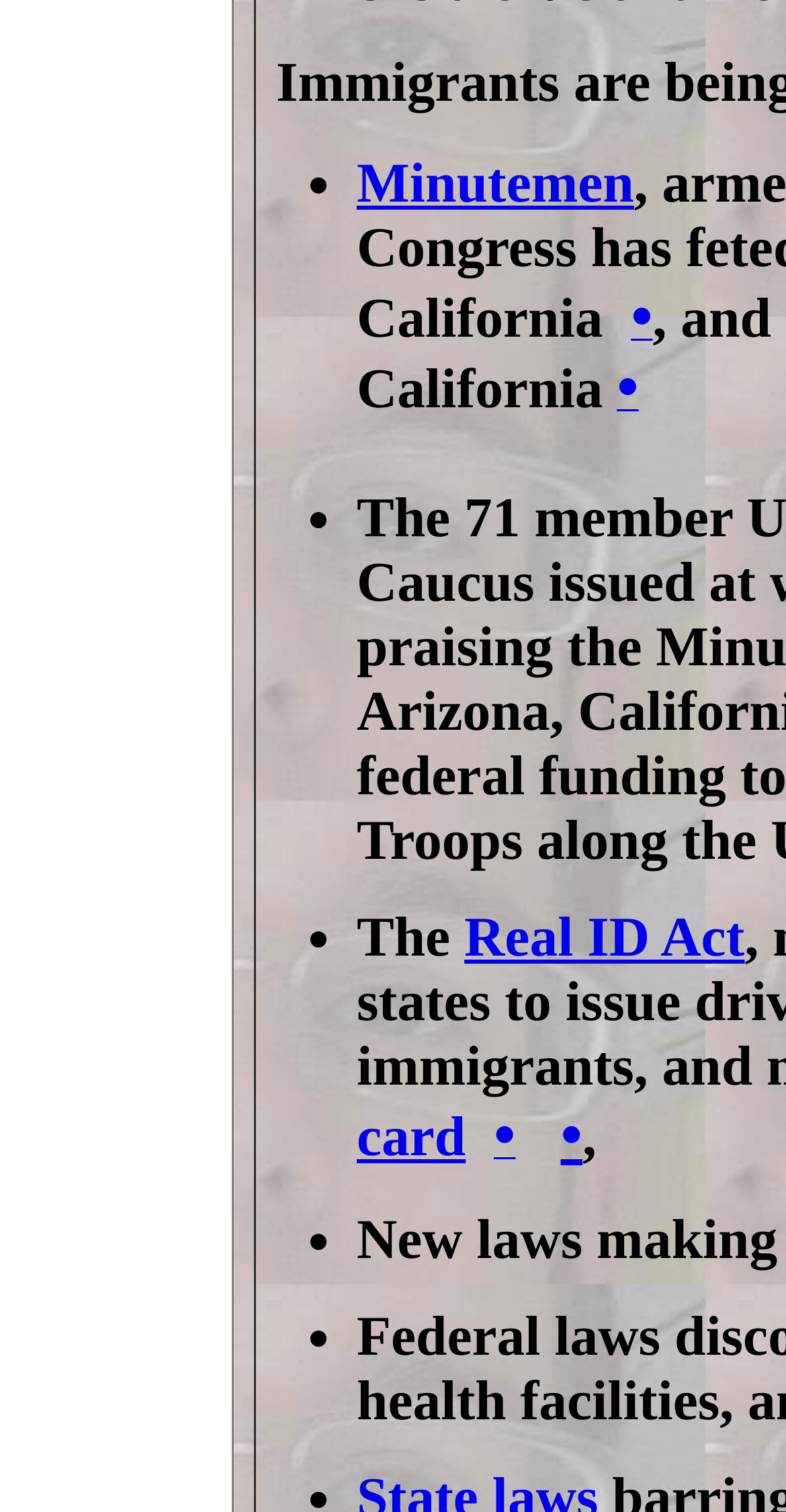Based on the element description "•", predict the bounding box coordinates of the UI element.

[0.628, 0.743, 0.656, 0.769]